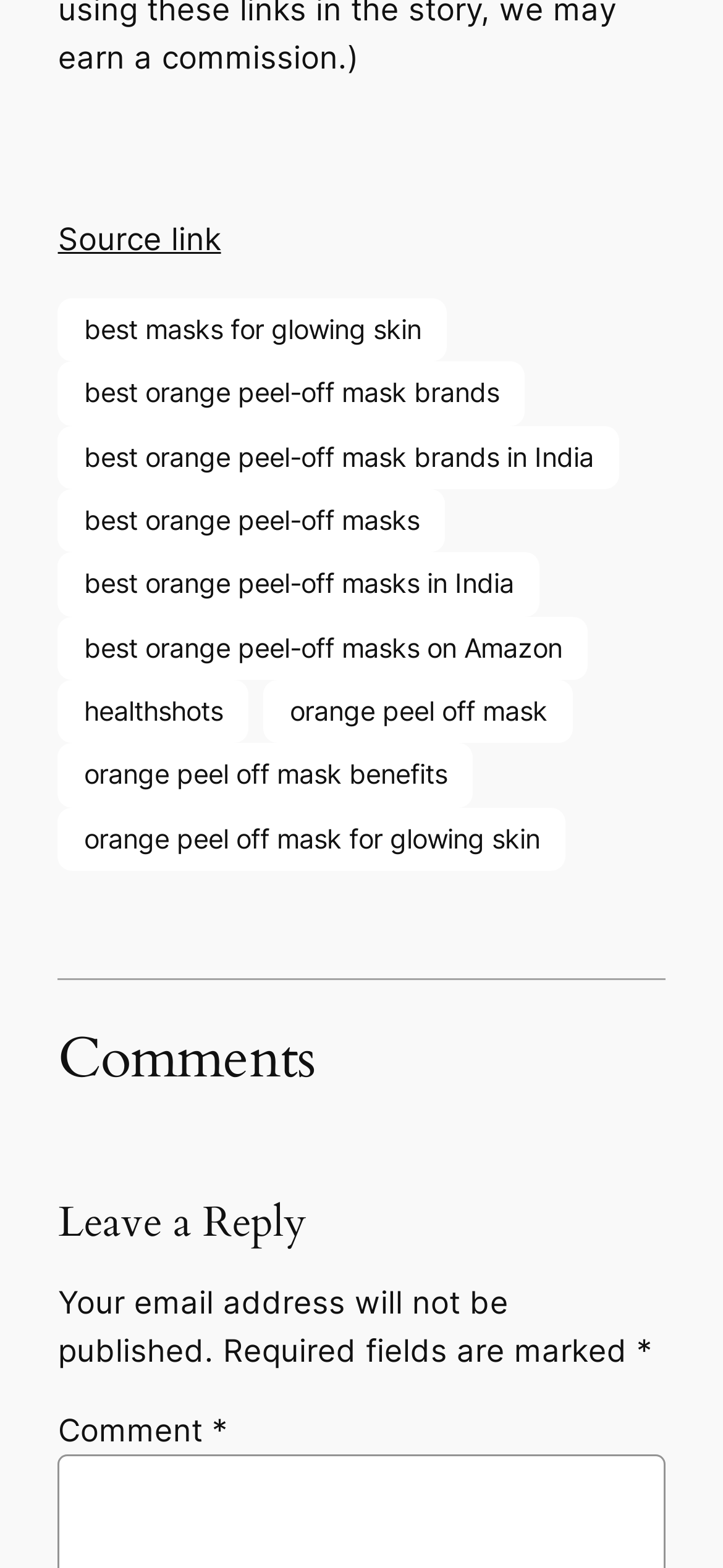What is the label of the required field?
Based on the screenshot, provide a one-word or short-phrase response.

*